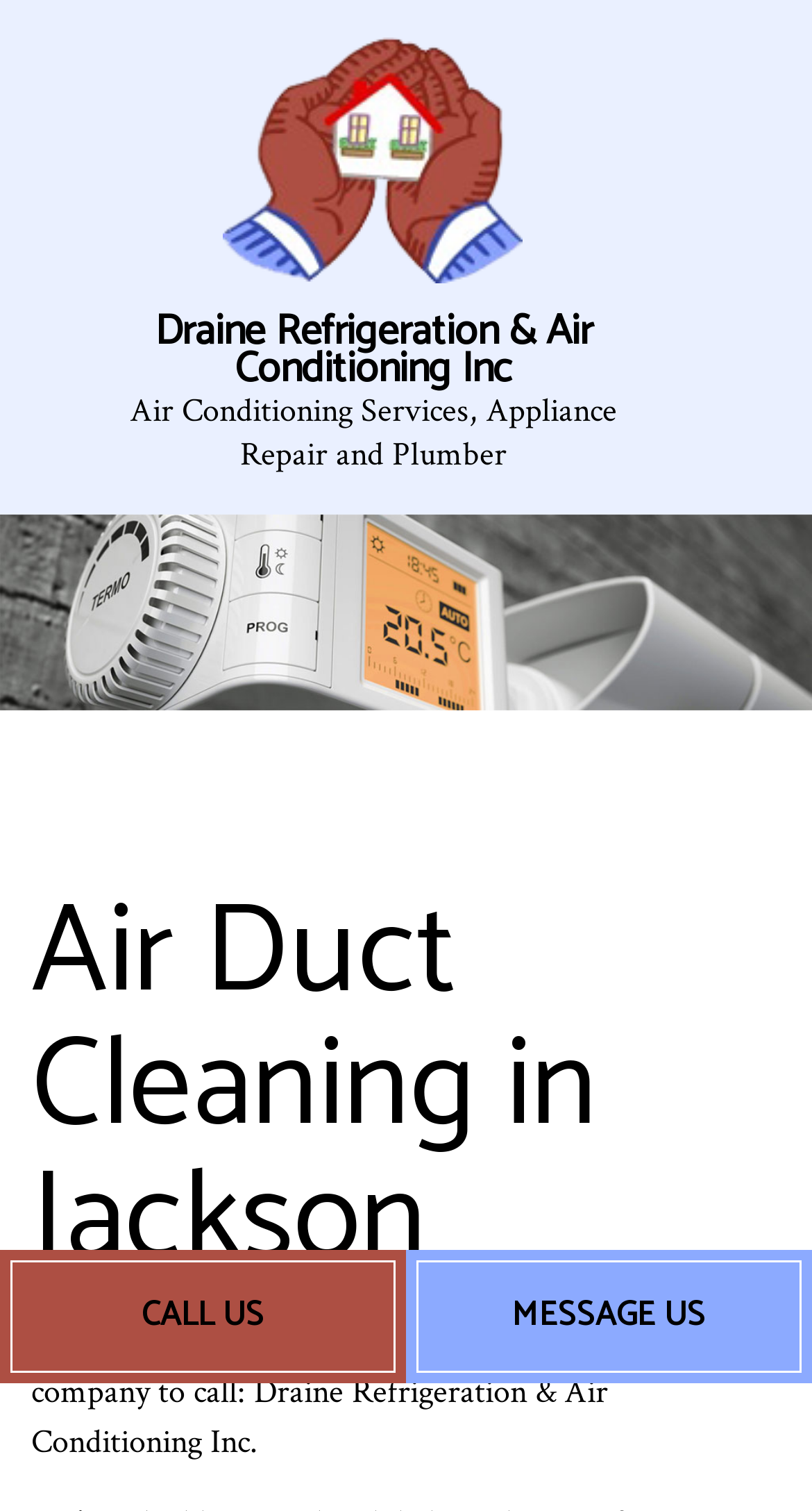How can I contact the company?
Provide a short answer using one word or a brief phrase based on the image.

Call or message